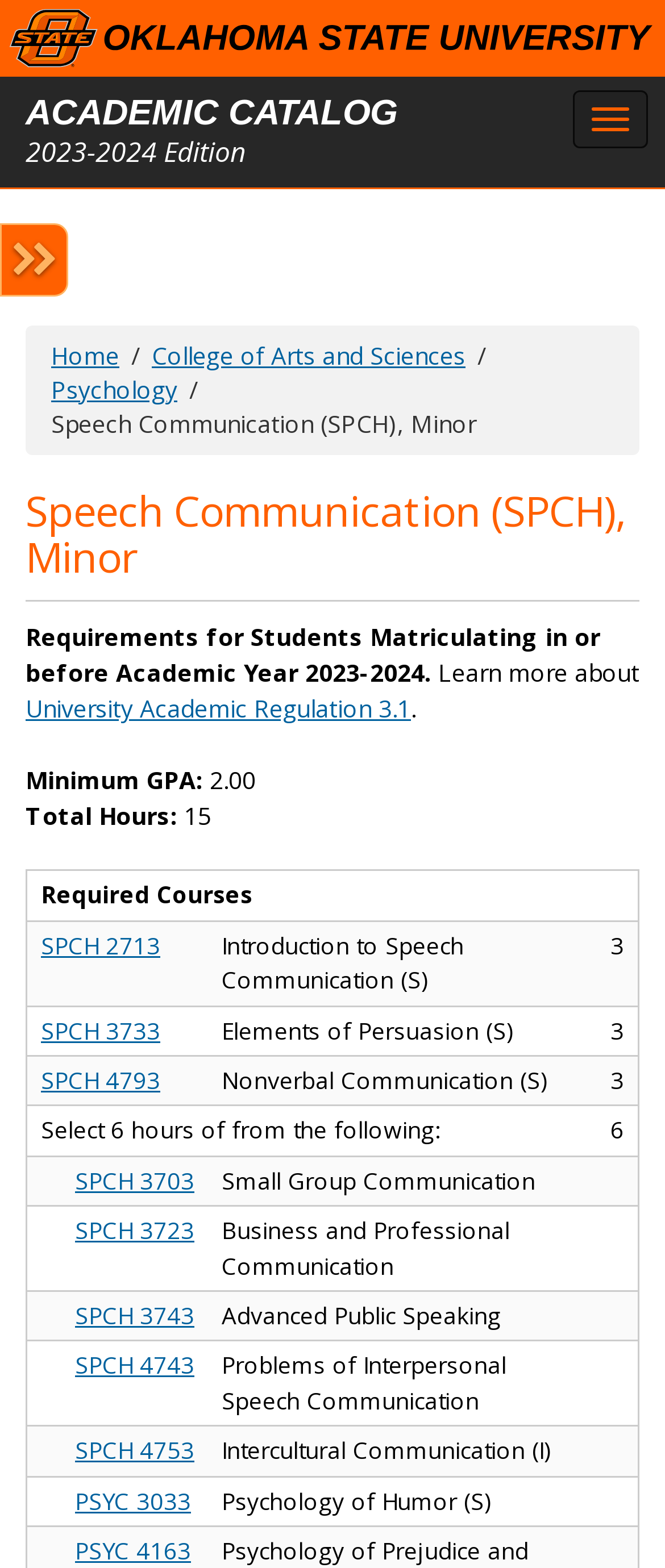Please locate the UI element described by "Back to Top" and provide its bounding box coordinates.

[0.851, 0.659, 0.962, 0.705]